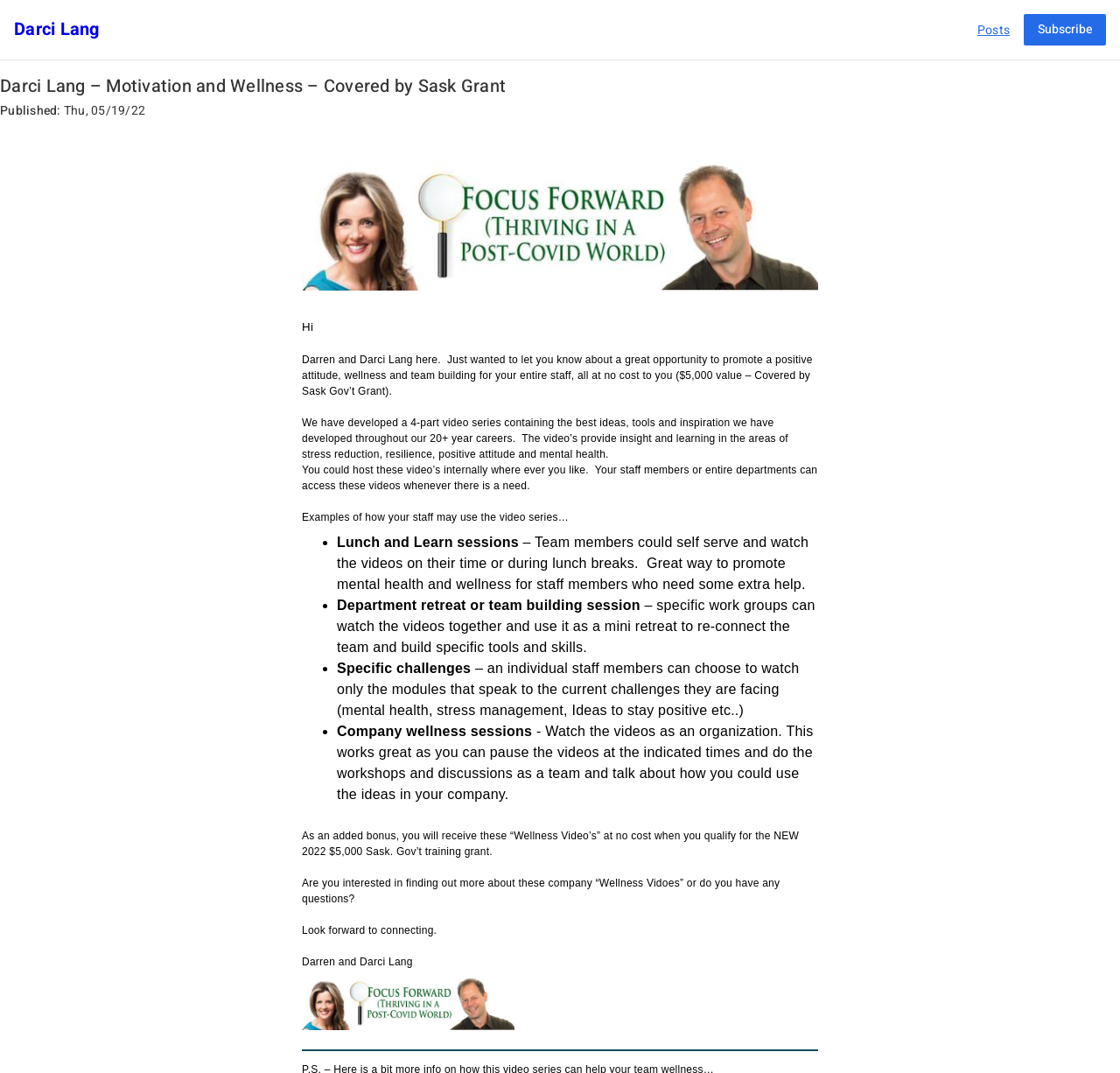What is the value of the grant mentioned on the page?
Give a comprehensive and detailed explanation for the question.

The value of the grant is mentioned in the text on the page, which states that the video series is 'Covered by Sask Gov’t Grant' and that the grant is worth '$5,000'.